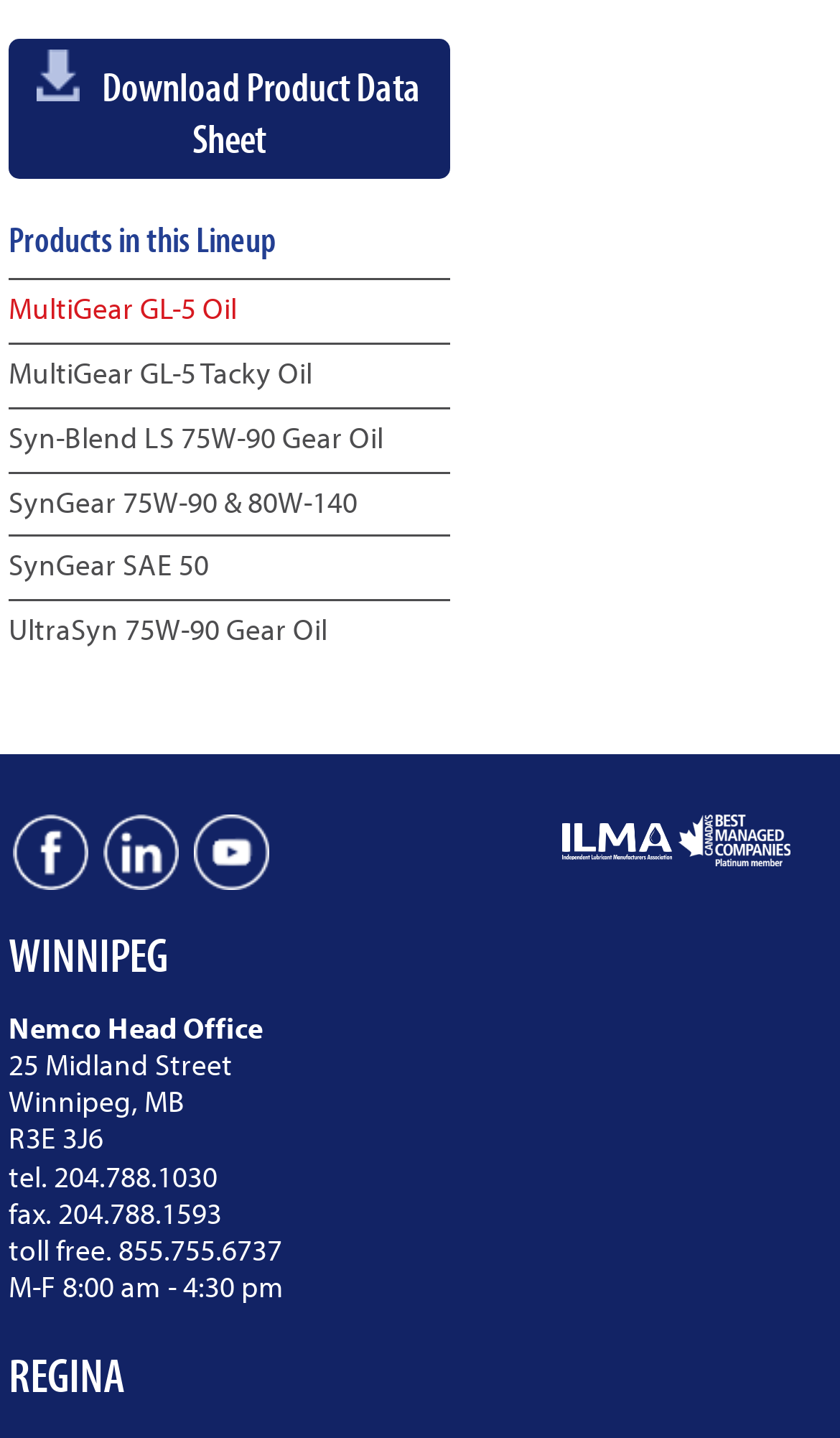Please provide a comprehensive answer to the question below using the information from the image: What is the purpose of the 'Download Product Data Sheet' link?

The link 'Download Product Data Sheet' is accompanied by an image, which suggests that it is a button or a call-to-action. The text of the link itself implies that clicking on it will allow the user to download a product data sheet, likely related to the products listed on the webpage.